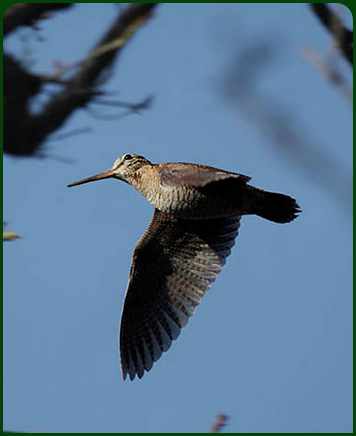What is the color of the sky in the background? Based on the screenshot, please respond with a single word or phrase.

Blue